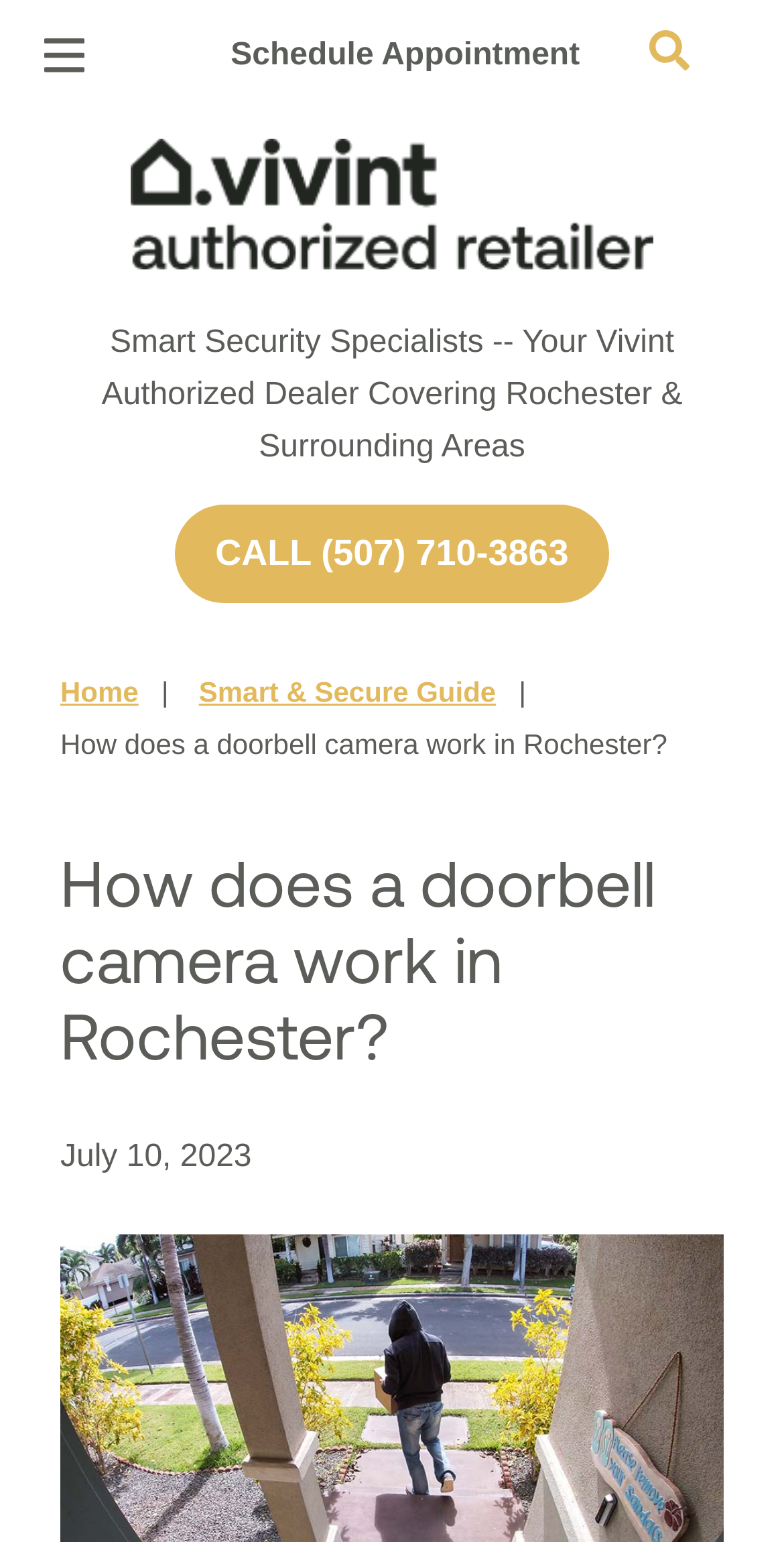What is the city mentioned on the webpage?
Give a detailed explanation using the information visible in the image.

I found the StaticText element 'Rochester, MN' at coordinates [0.077, 0.051, 0.348, 0.073], which indicates that the city mentioned on the webpage is Rochester.